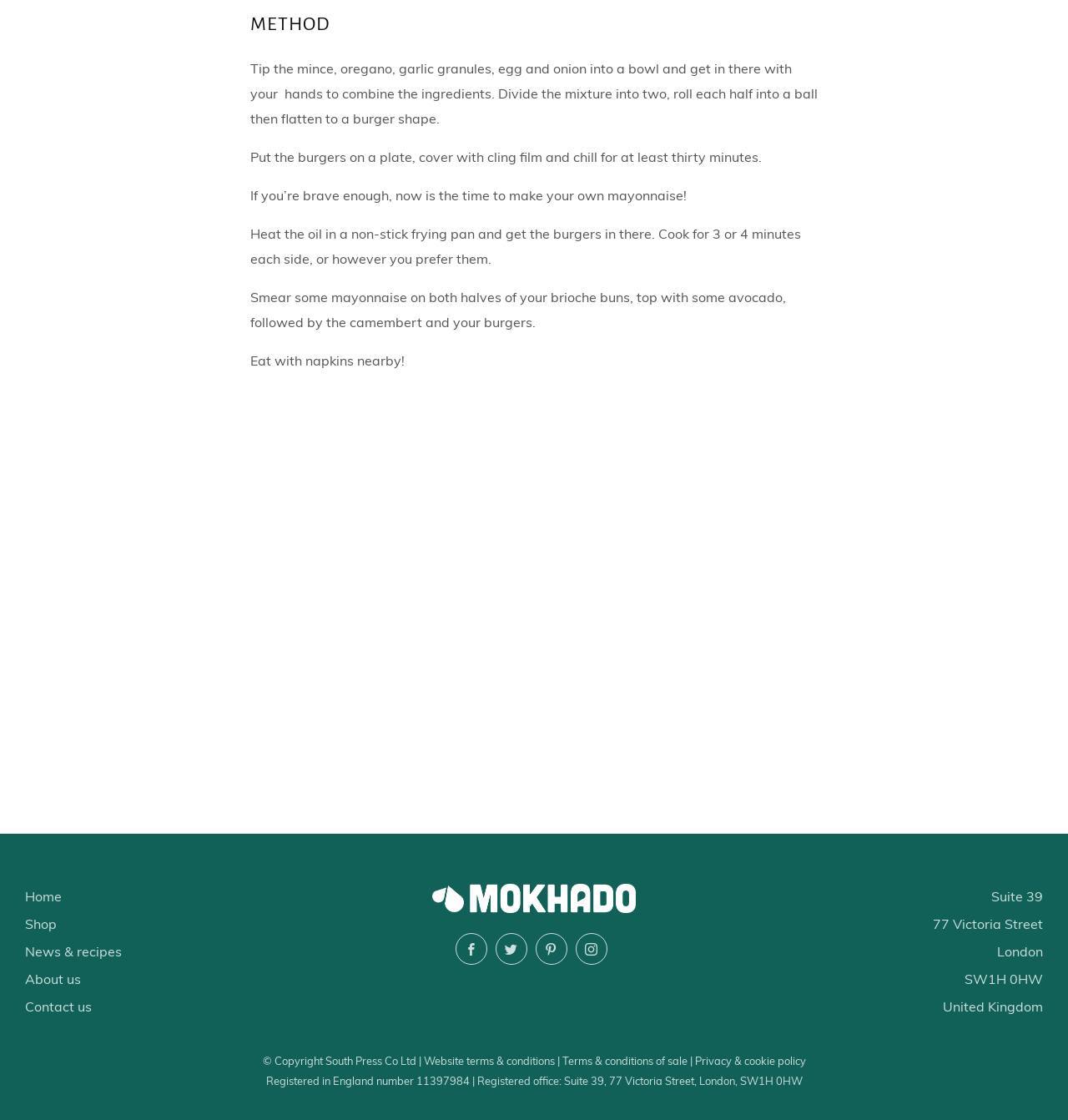Locate the bounding box coordinates of the element that should be clicked to fulfill the instruction: "Click the 'Older Post' link".

[0.466, 0.418, 0.499, 0.449]